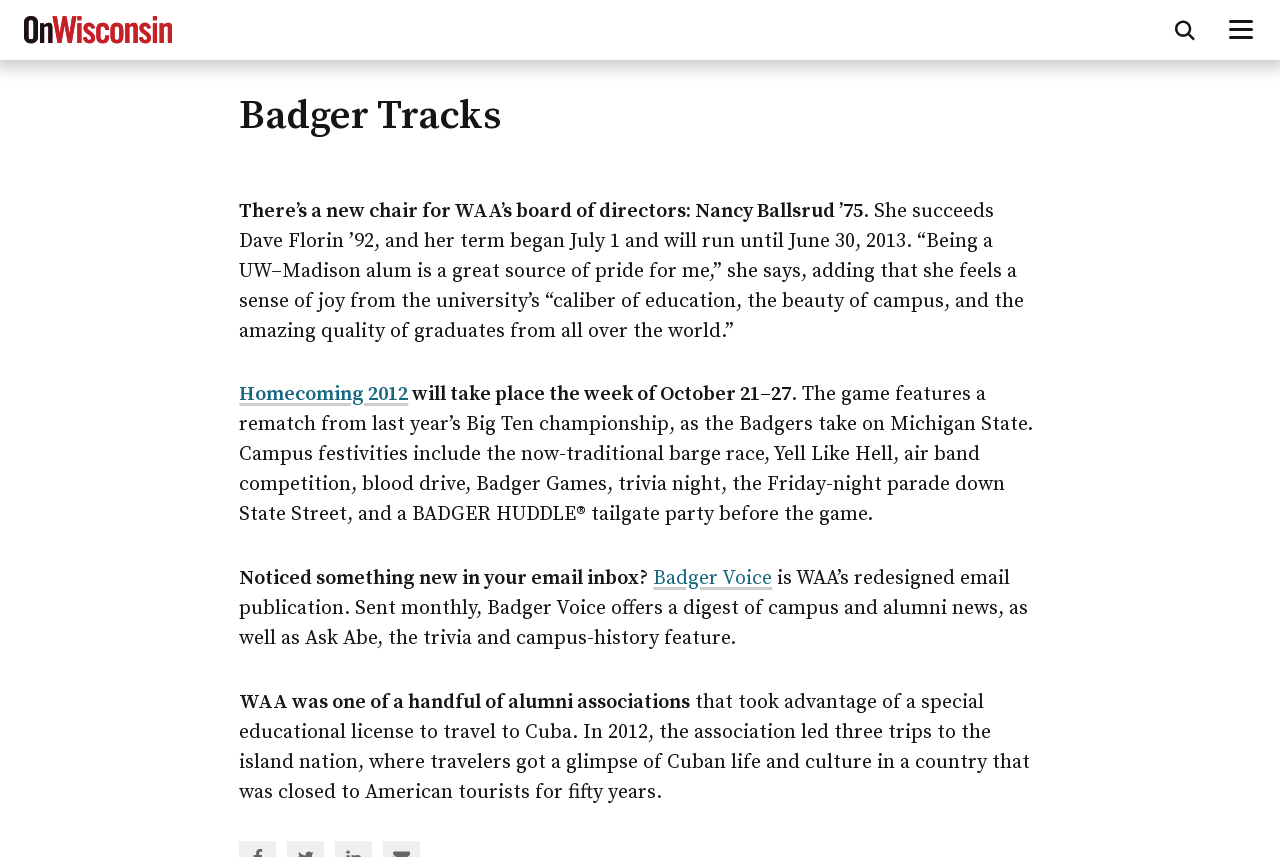What is the name of the university mentioned in the article?
Use the image to give a comprehensive and detailed response to the question.

The answer can be found in the Abbr element with the text 'University of Wisconsin at Madison', which is an abbreviation for 'UW–Madison'. This element is located in the main content area of the webpage, indicating that it is a relevant detail in the news brief.